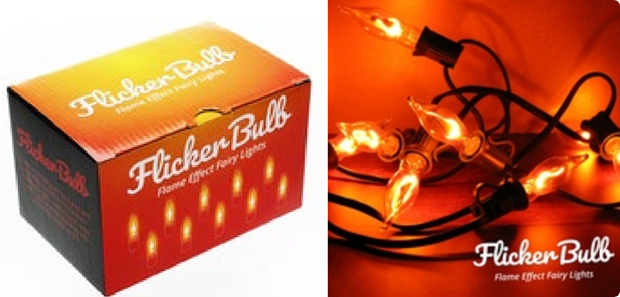Please reply to the following question using a single word or phrase: 
Why were the Flicker Bulb fairy lights recalled?

Risk of electric shock